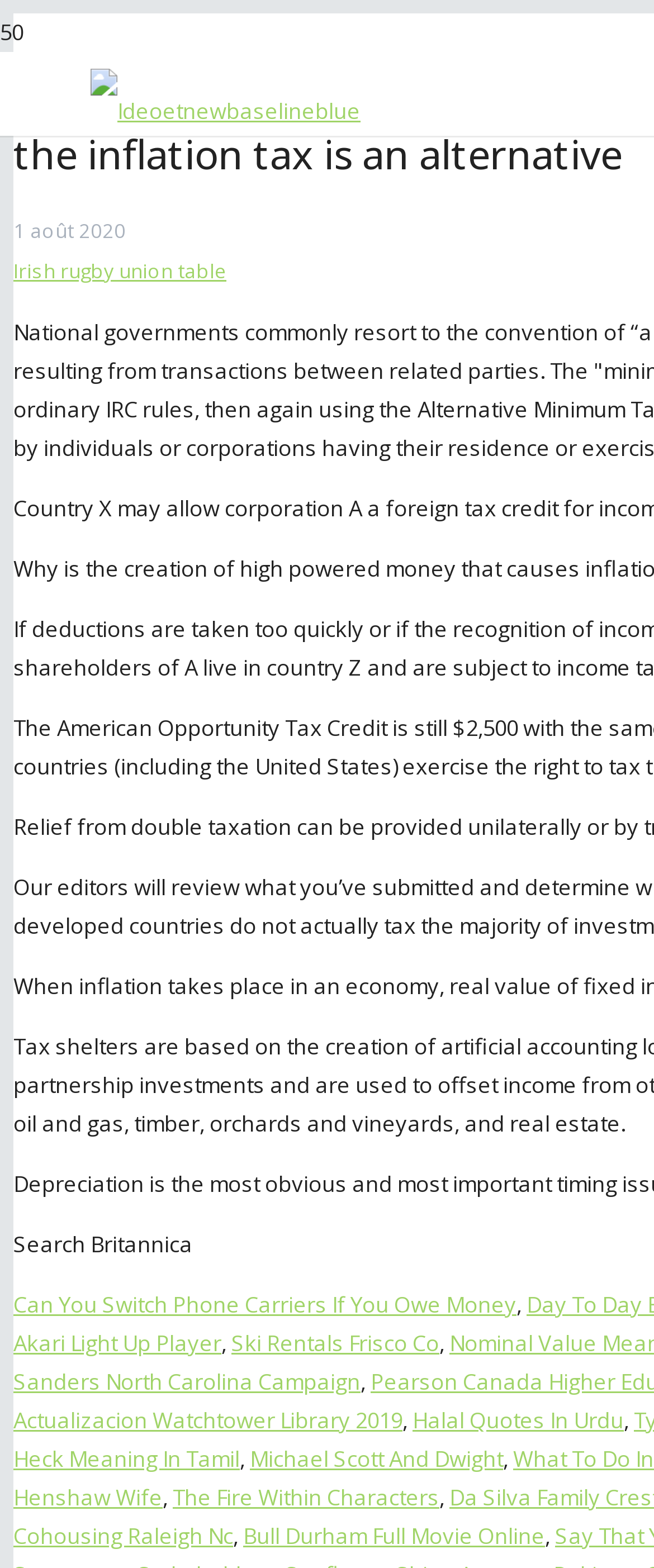Please predict the bounding box coordinates (top-left x, top-left y, bottom-right x, bottom-right y) for the UI element in the screenshot that fits the description: Halal Quotes In Urdu

[0.631, 0.896, 0.954, 0.915]